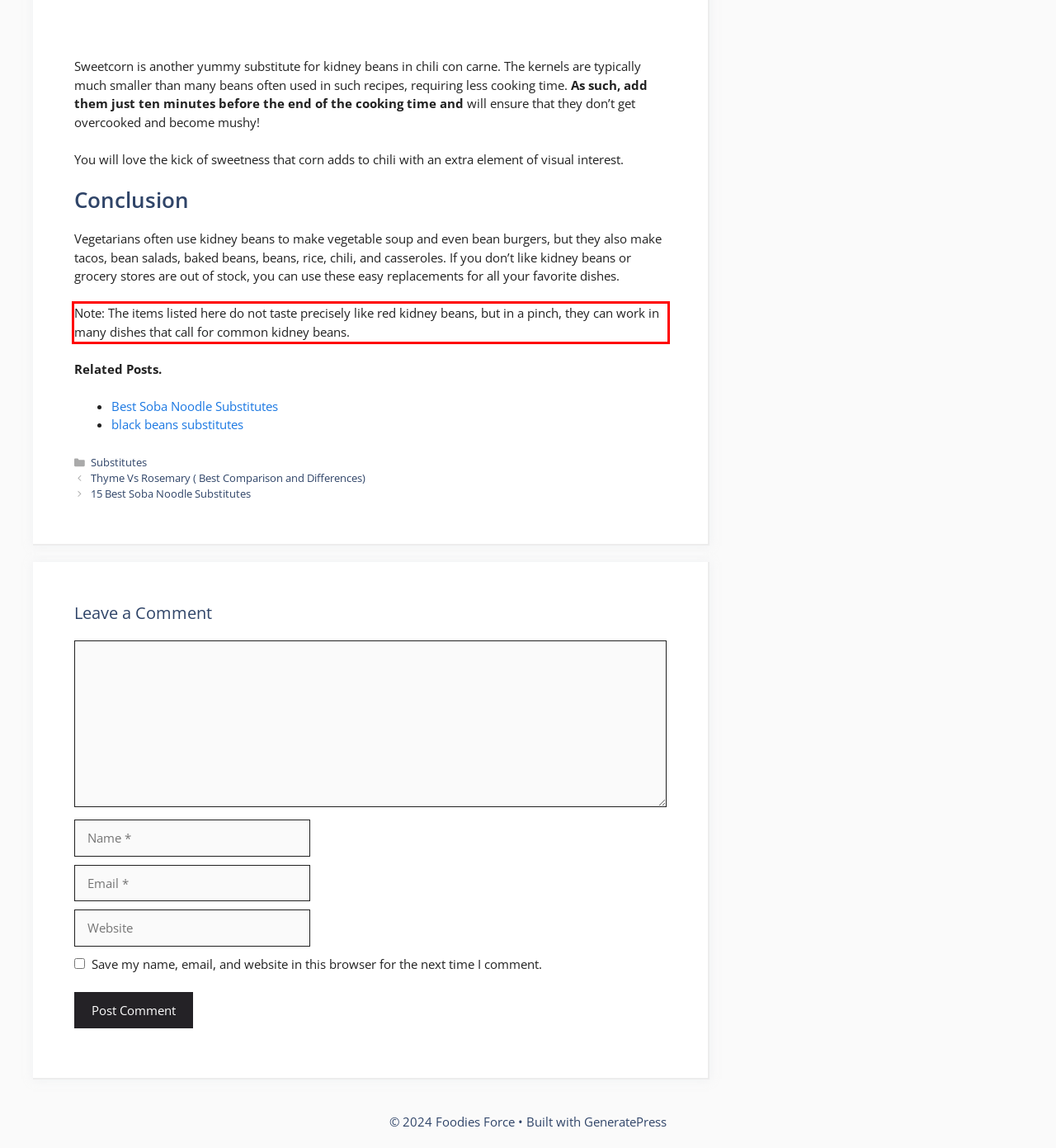Analyze the webpage screenshot and use OCR to recognize the text content in the red bounding box.

Note: The items listed here do not taste precisely like red kidney beans, but in a pinch, they can work in many dishes that call for common kidney beans.